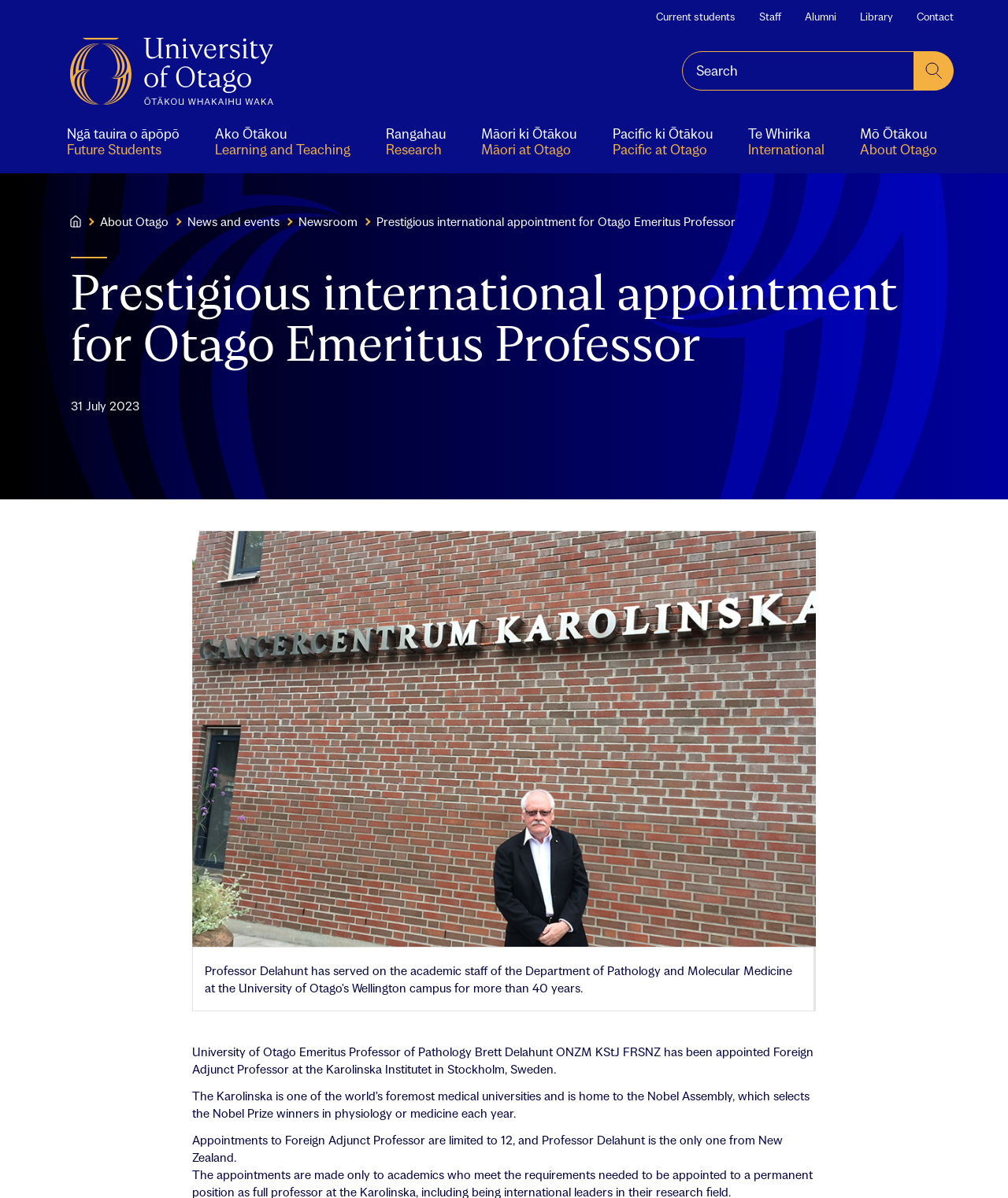Pinpoint the bounding box coordinates of the clickable area needed to execute the instruction: "Go to Home". The coordinates should be specified as four float numbers between 0 and 1, i.e., [left, top, right, bottom].

[0.07, 0.031, 0.271, 0.087]